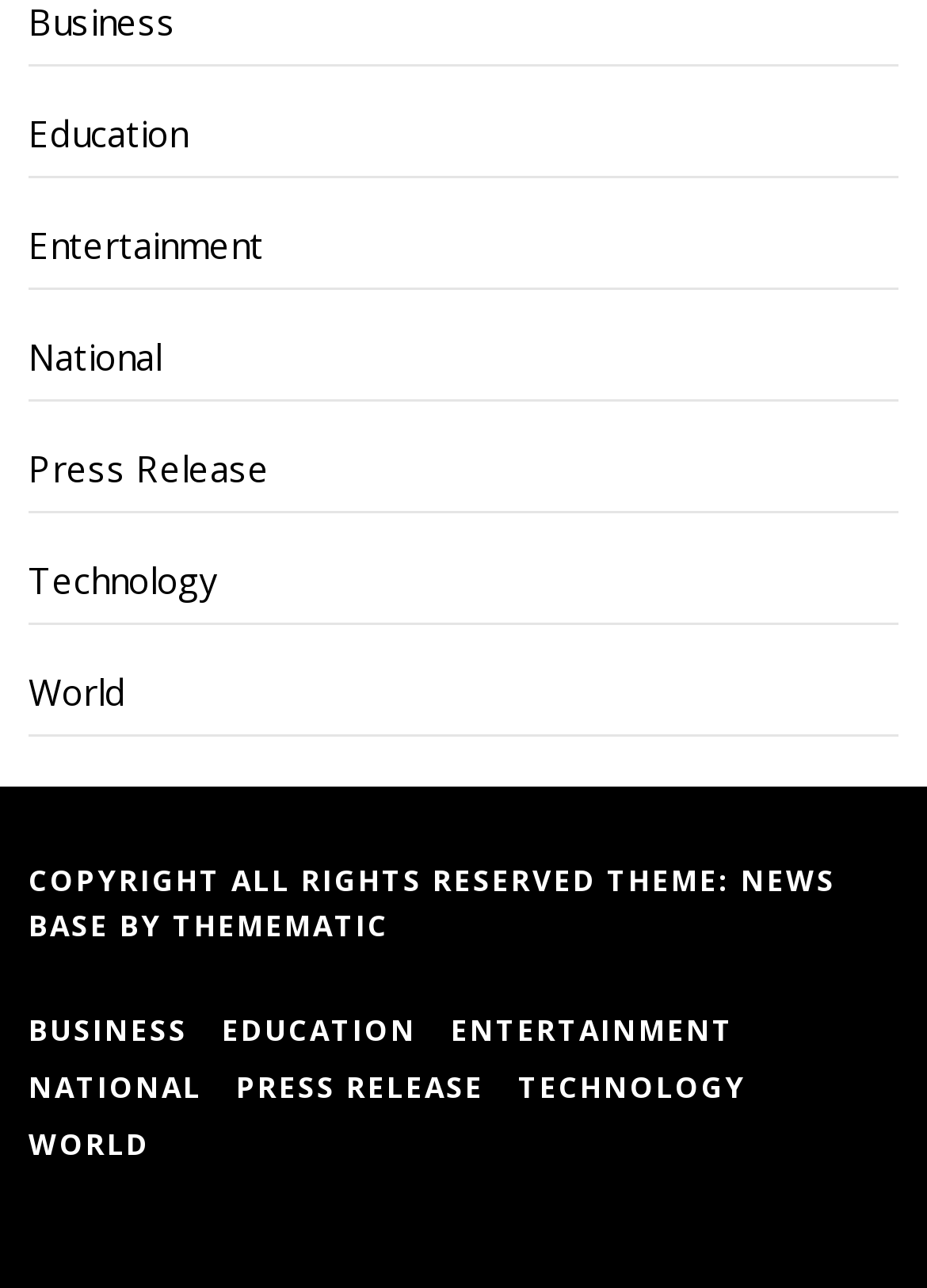Give a succinct answer to this question in a single word or phrase: 
What is the copyright notice about?

ALL RIGHTS RESERVED